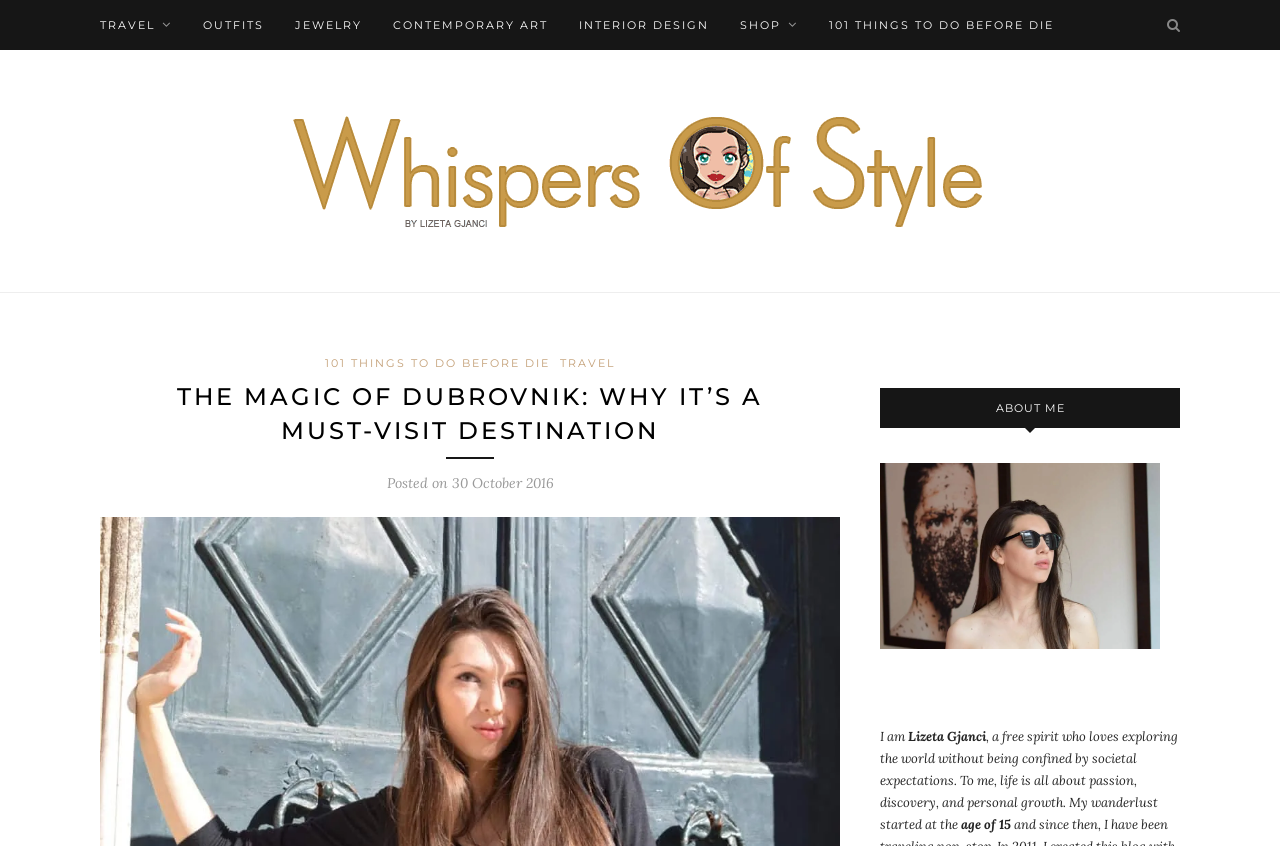Refer to the image and provide an in-depth answer to the question:
What is the topic of the article?

I found the topic of the article by looking at the heading, which says 'THE MAGIC OF DUBROVNIK: WHY IT’S A MUST-VISIT DESTINATION'.